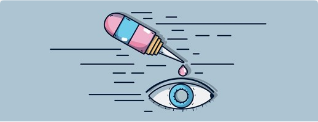Answer the question below in one word or phrase:
What is the importance of timely care?

for eye conditions